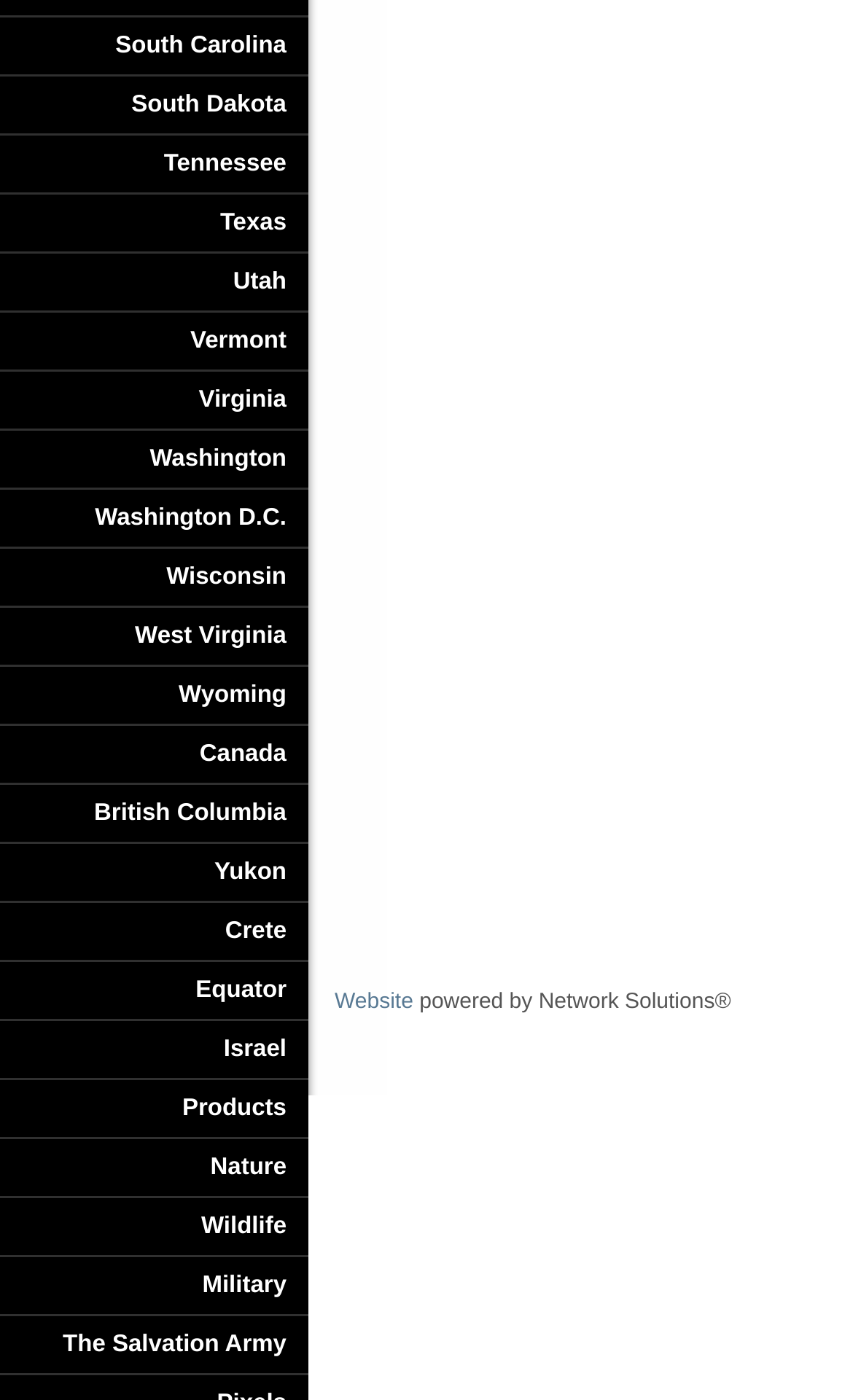How many categories are listed after the countries?
Provide an in-depth and detailed answer to the question.

After the list of countries, I found five categories listed: 'Products', 'Nature', 'Wildlife', 'Military', and 'The Salvation Army'.